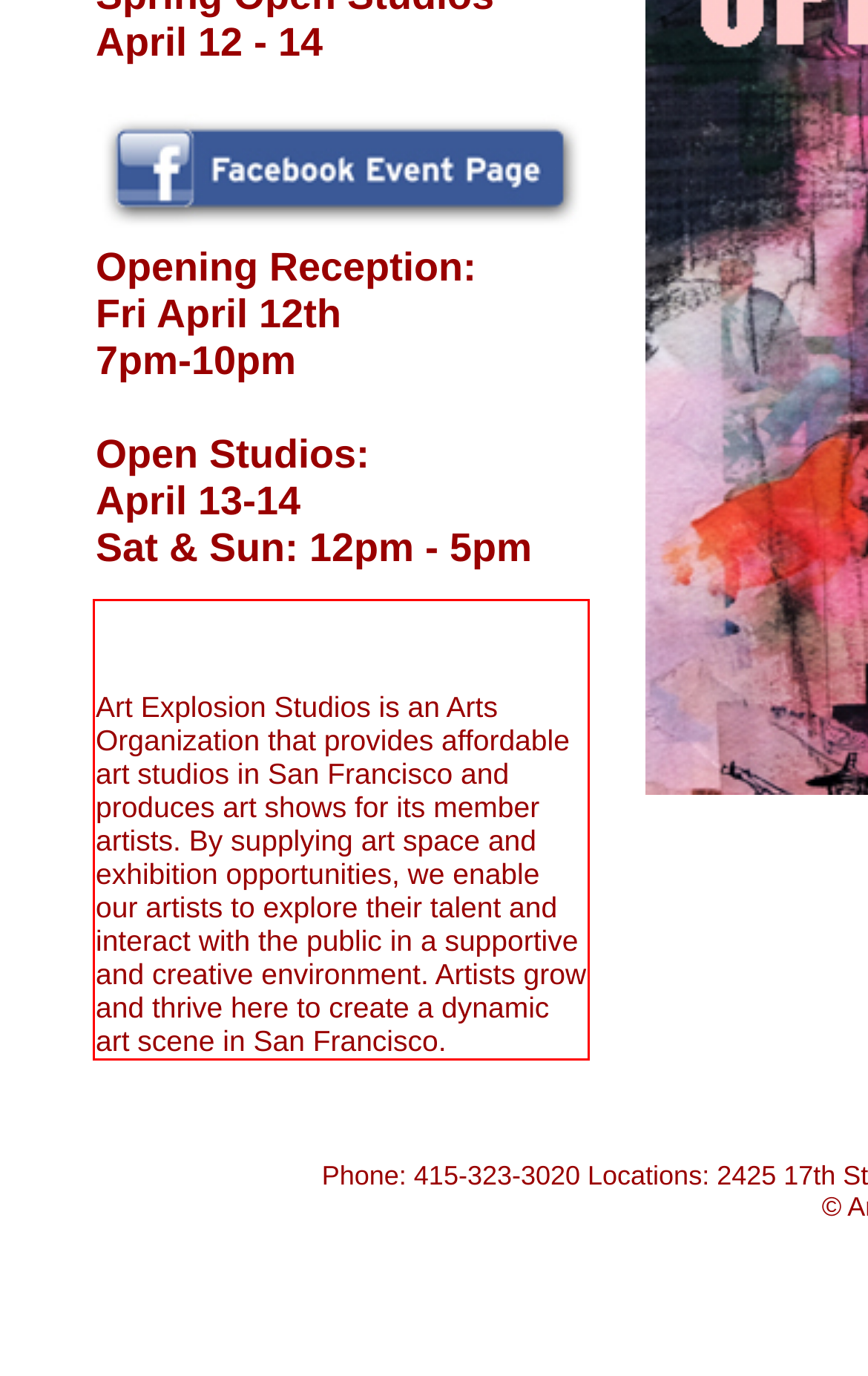Identify the text within the red bounding box on the webpage screenshot and generate the extracted text content.

Art Explosion Studios is an Arts Organization that provides affordable art studios in San Francisco and produces art shows for its member artists. By supplying art space and exhibition opportunities, we enable our artists to explore their talent and interact with the public in a supportive and creative environment. Artists grow and thrive here to create a dynamic art scene in San Francisco.